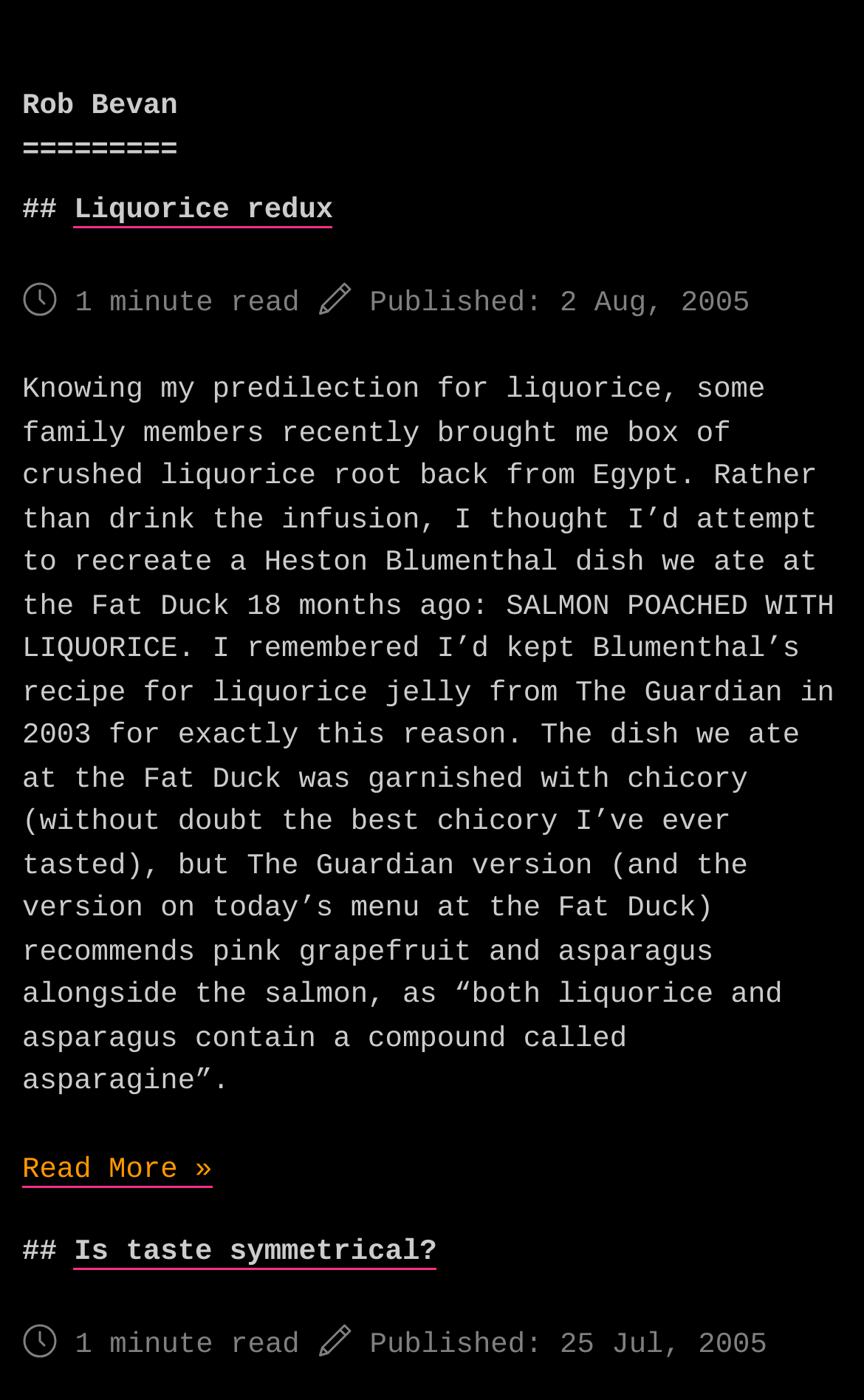How long does it take to read the second article?
Please describe in detail the information shown in the image to answer the question.

I looked at the text below the heading of the second article, which says '1 minute read'. This indicates that the article can be read in approximately 1 minute.